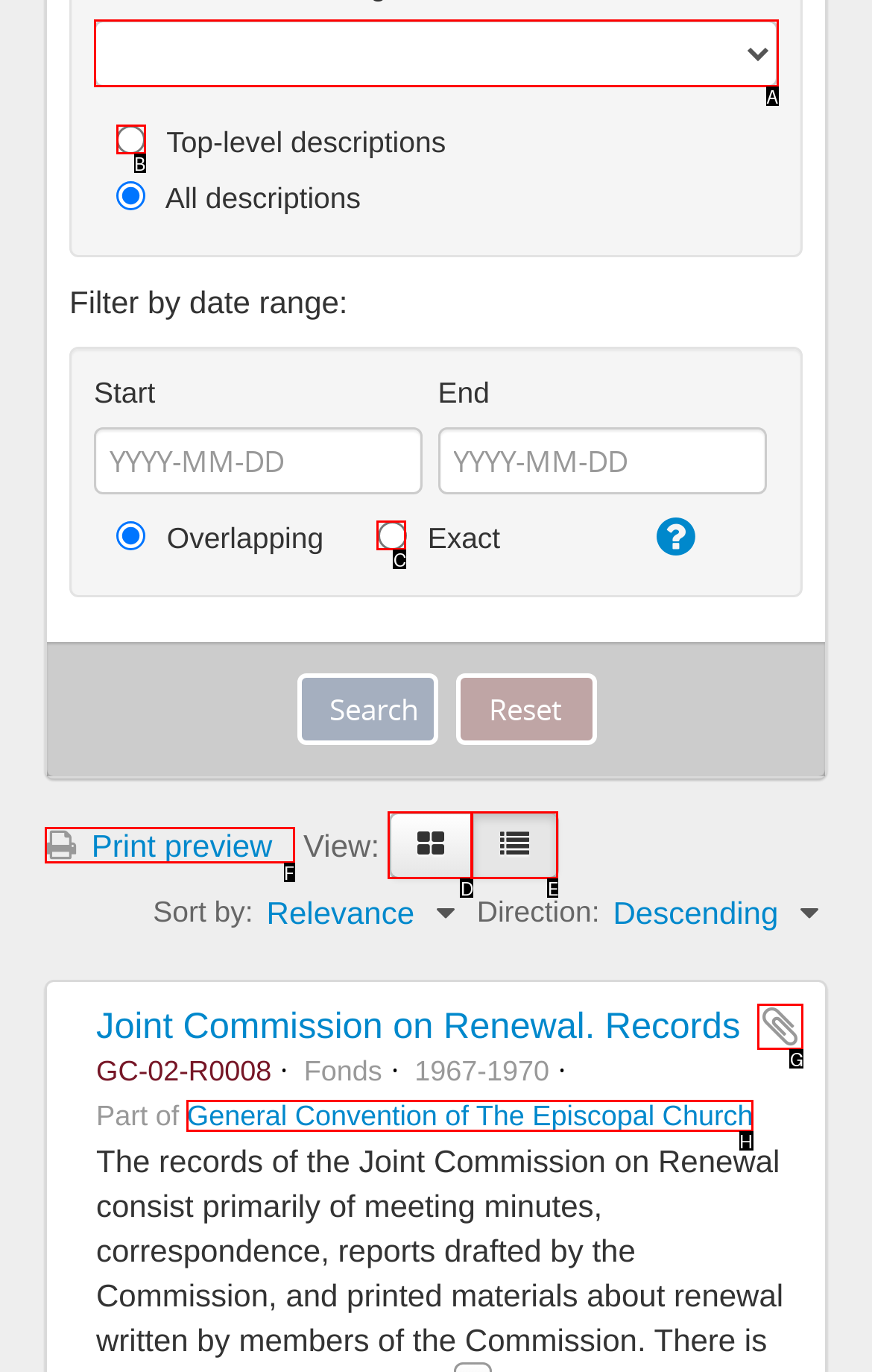Determine the appropriate lettered choice for the task: learn about the company. Reply with the correct letter.

None